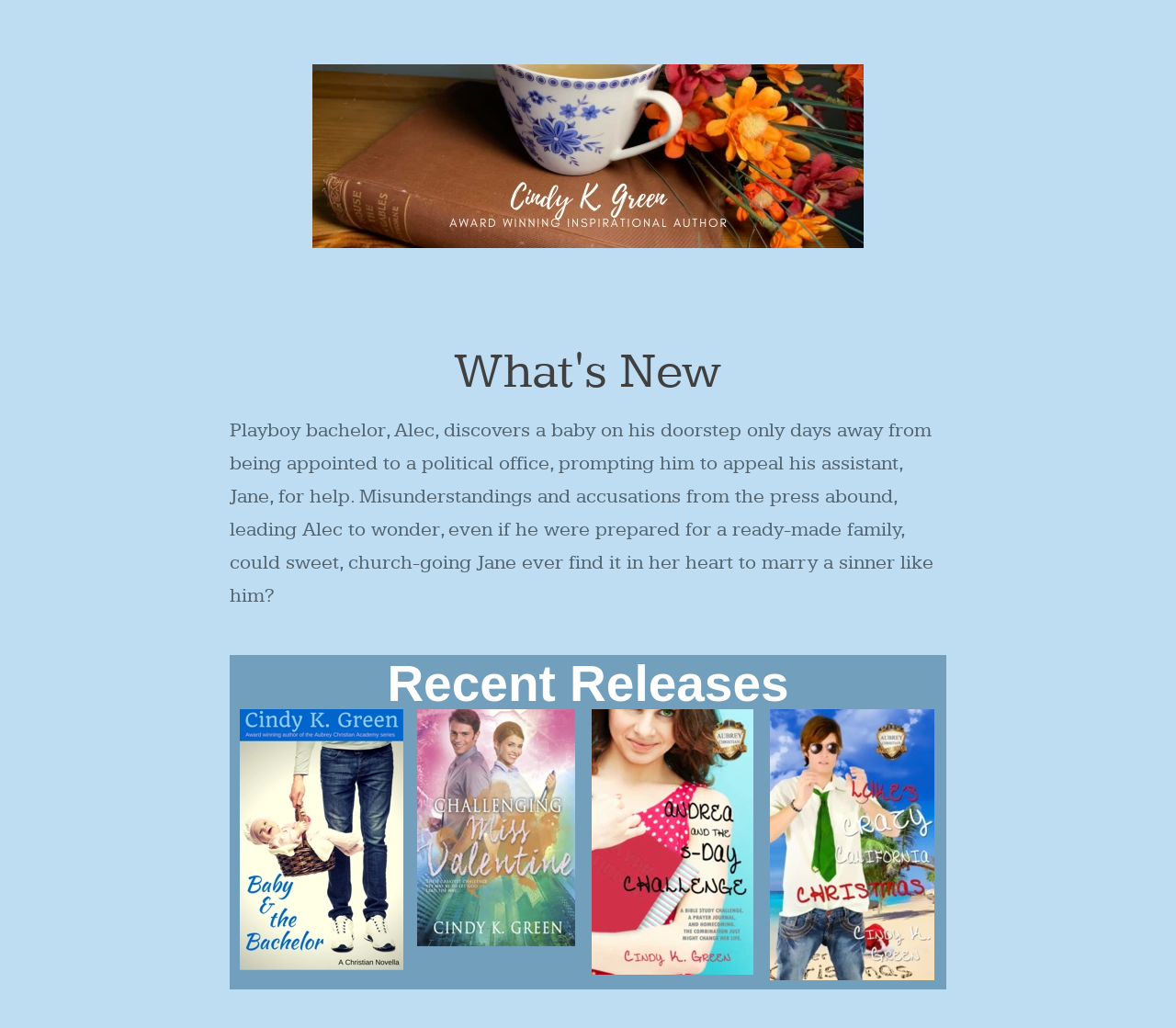How many images are on the webpage?
Look at the screenshot and respond with one word or a short phrase.

5